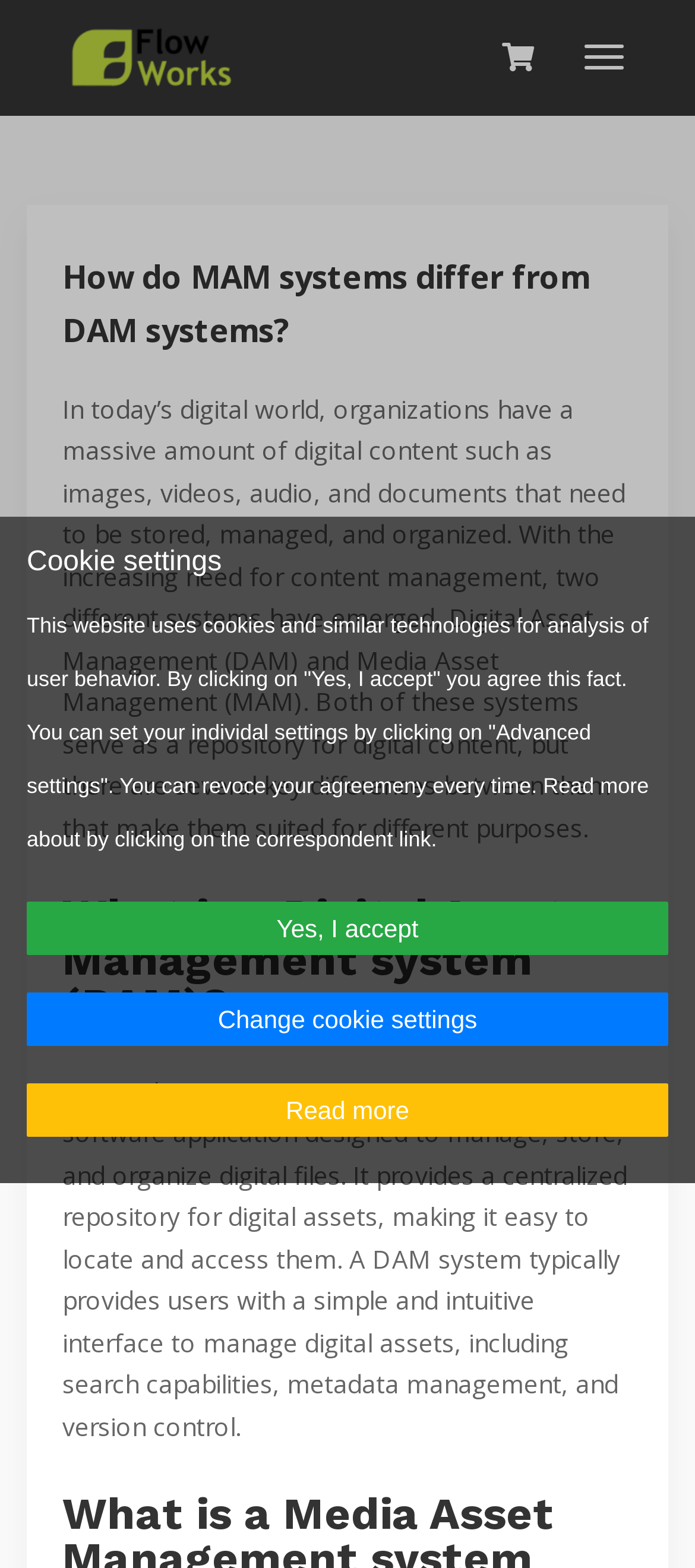For the given element description Yes, I accept, determine the bounding box coordinates of the UI element. The coordinates should follow the format (top-left x, top-left y, bottom-right x, bottom-right y) and be within the range of 0 to 1.

[0.038, 0.585, 0.962, 0.601]